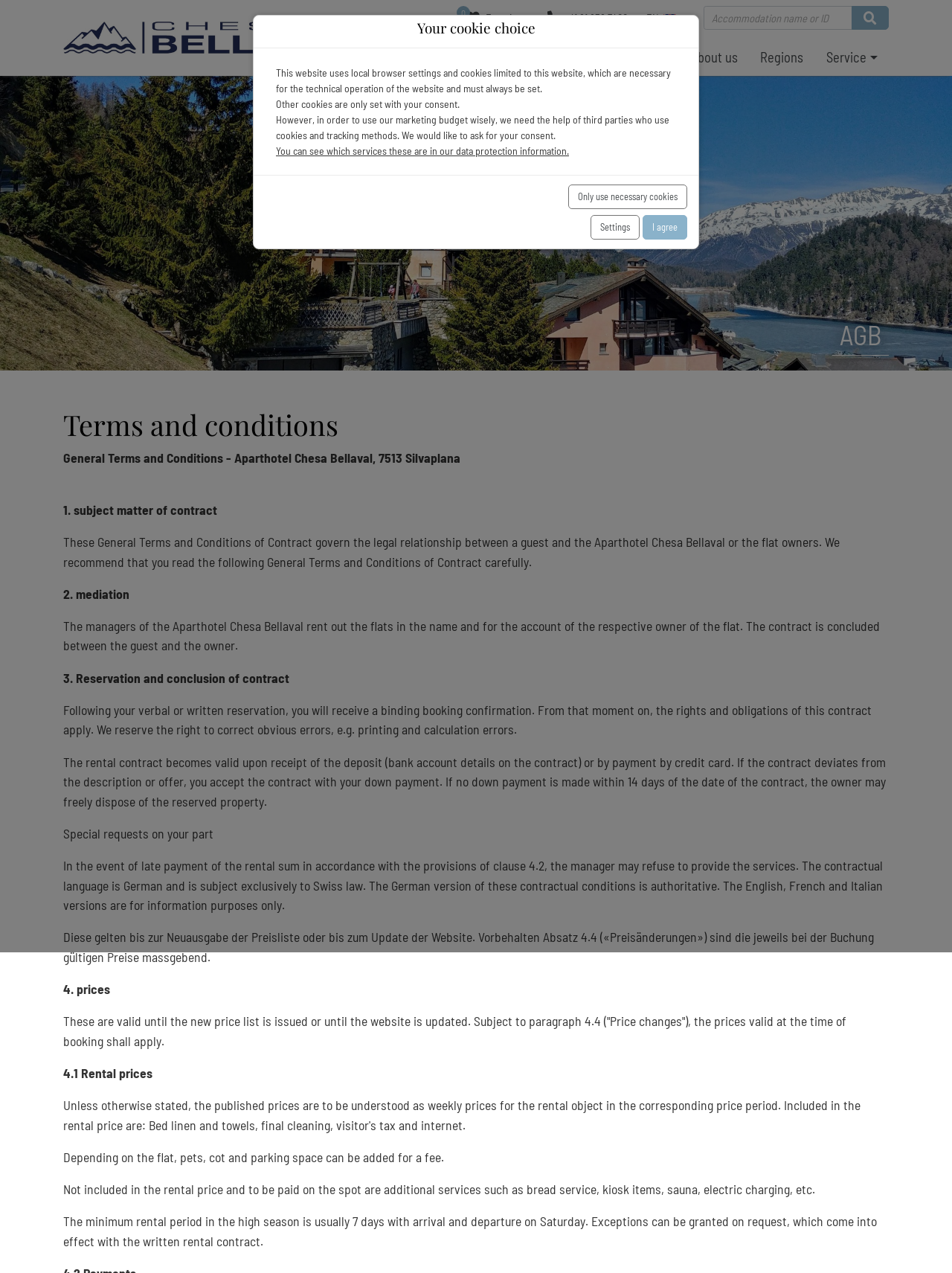Your task is to find and give the main heading text of the webpage.

Terms and conditions